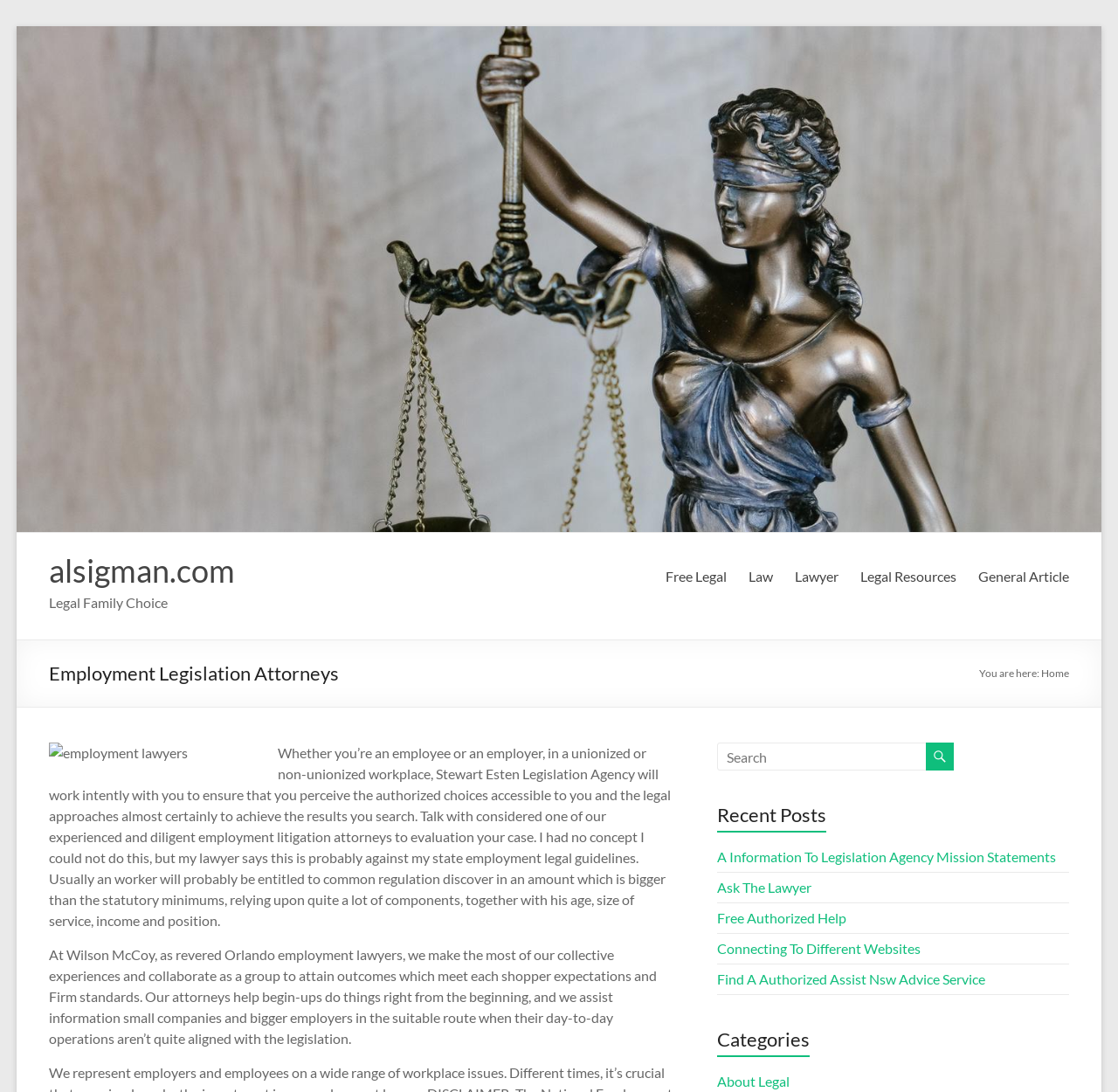Please locate the bounding box coordinates of the element that needs to be clicked to achieve the following instruction: "Read the 'Recent Posts' section". The coordinates should be four float numbers between 0 and 1, i.e., [left, top, right, bottom].

[0.641, 0.734, 0.956, 0.772]